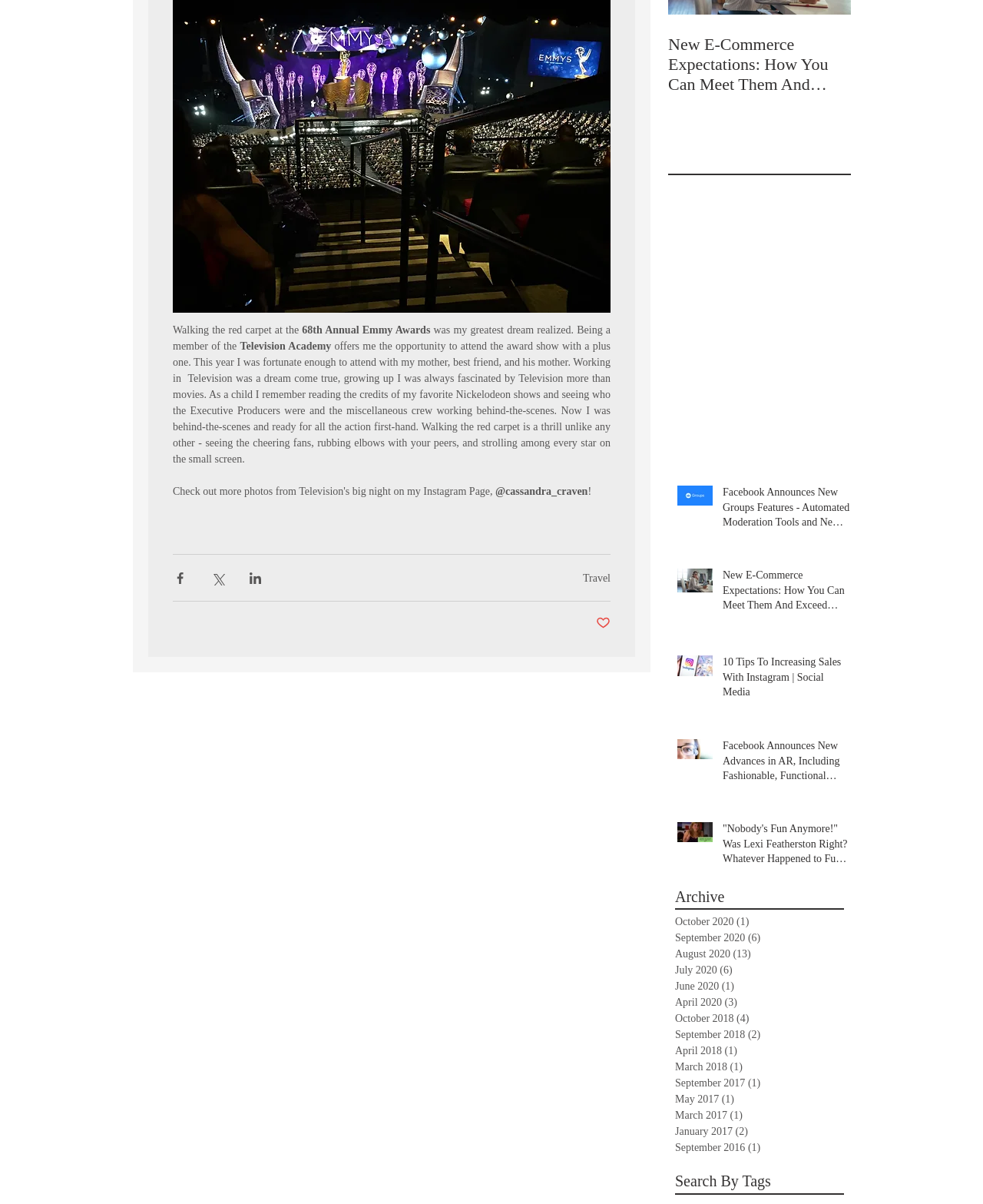Identify the bounding box for the UI element specified in this description: "Travel". The coordinates must be four float numbers between 0 and 1, formatted as [left, top, right, bottom].

[0.593, 0.475, 0.621, 0.485]